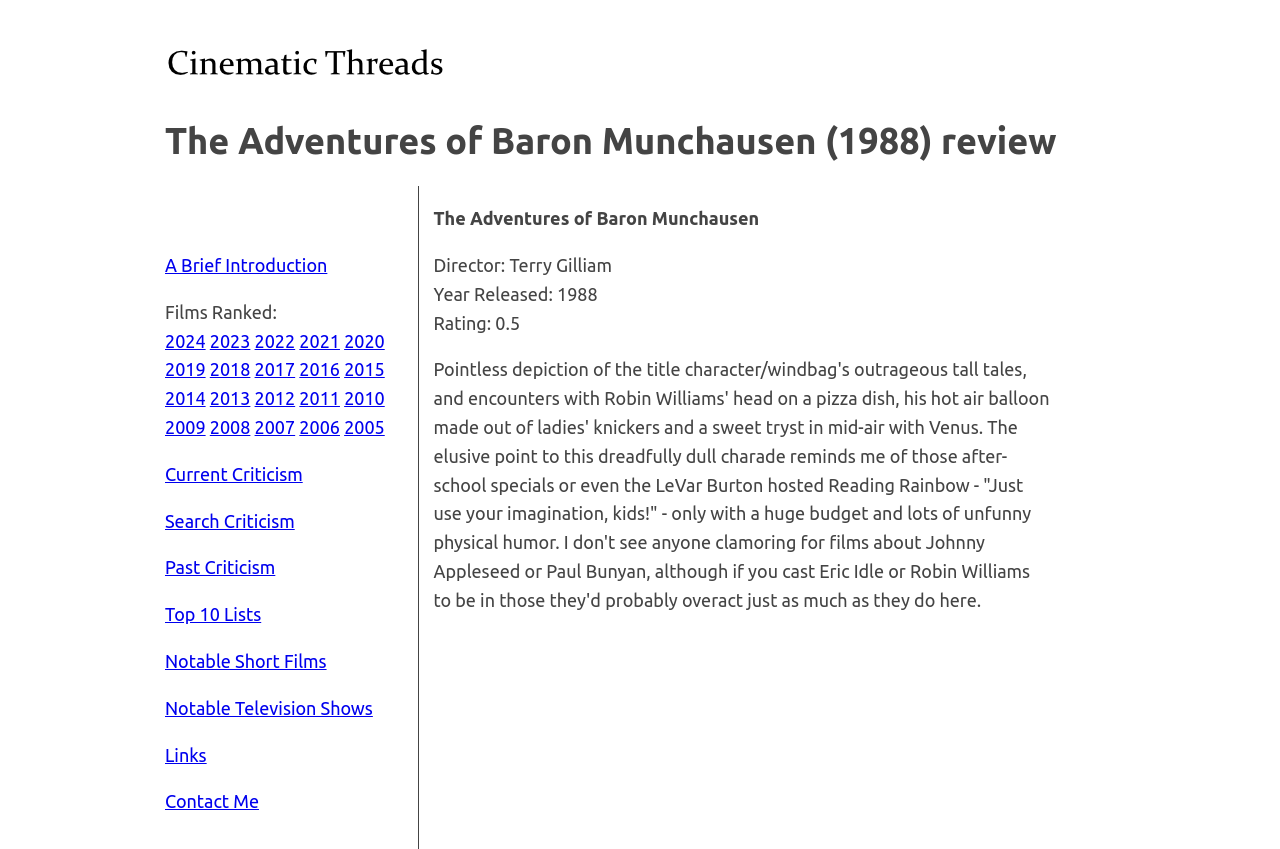What is the name of the character mentioned in the review?
Provide a detailed and well-explained answer to the question.

I found the name of the character by reading the review text that mentions 'Johnny Appleseed or Paul Bunyan' as examples of characters that might be featured in a movie, located at the coordinates [0.339, 0.423, 0.82, 0.718].